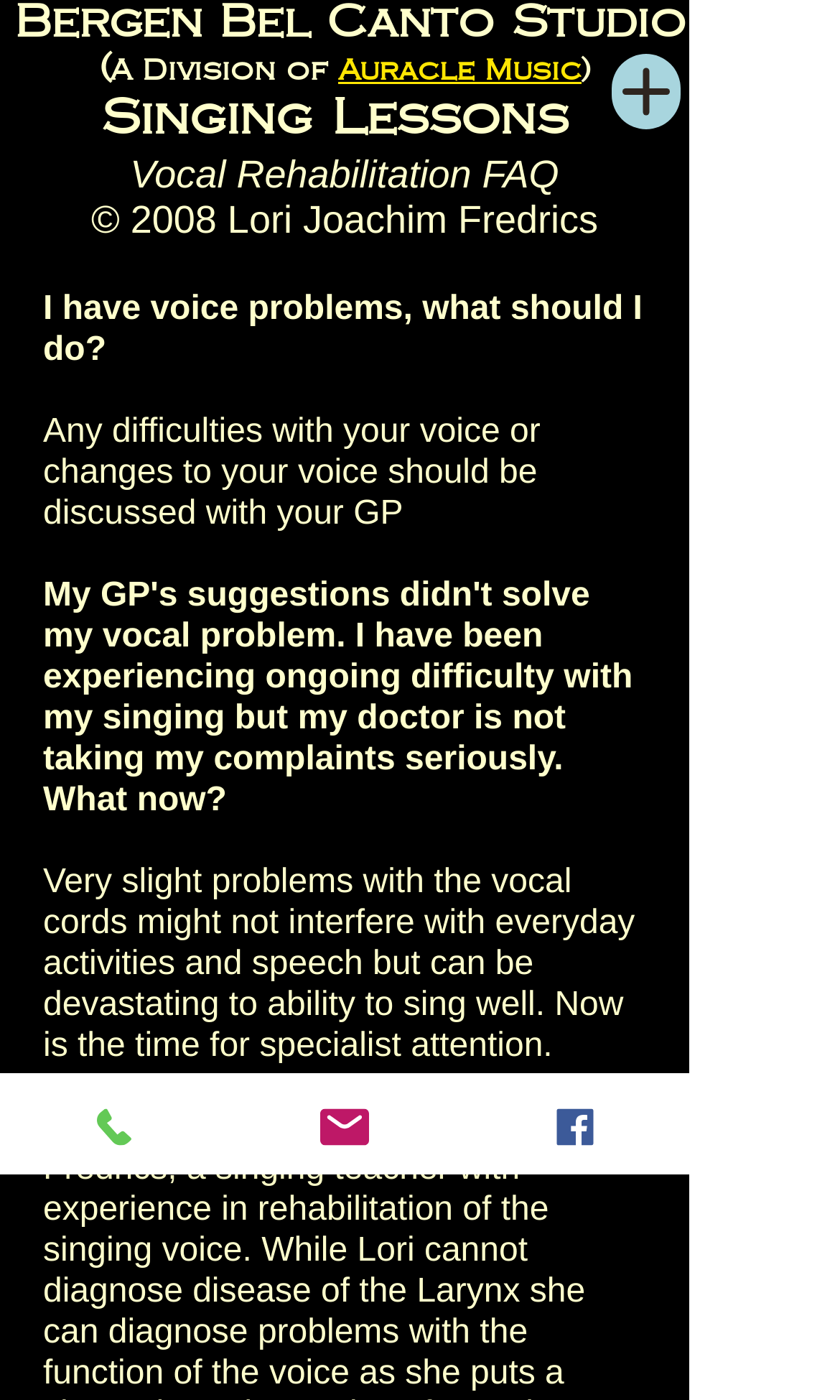Given the element description "Facebook", identify the bounding box of the corresponding UI element.

[0.547, 0.767, 0.821, 0.839]